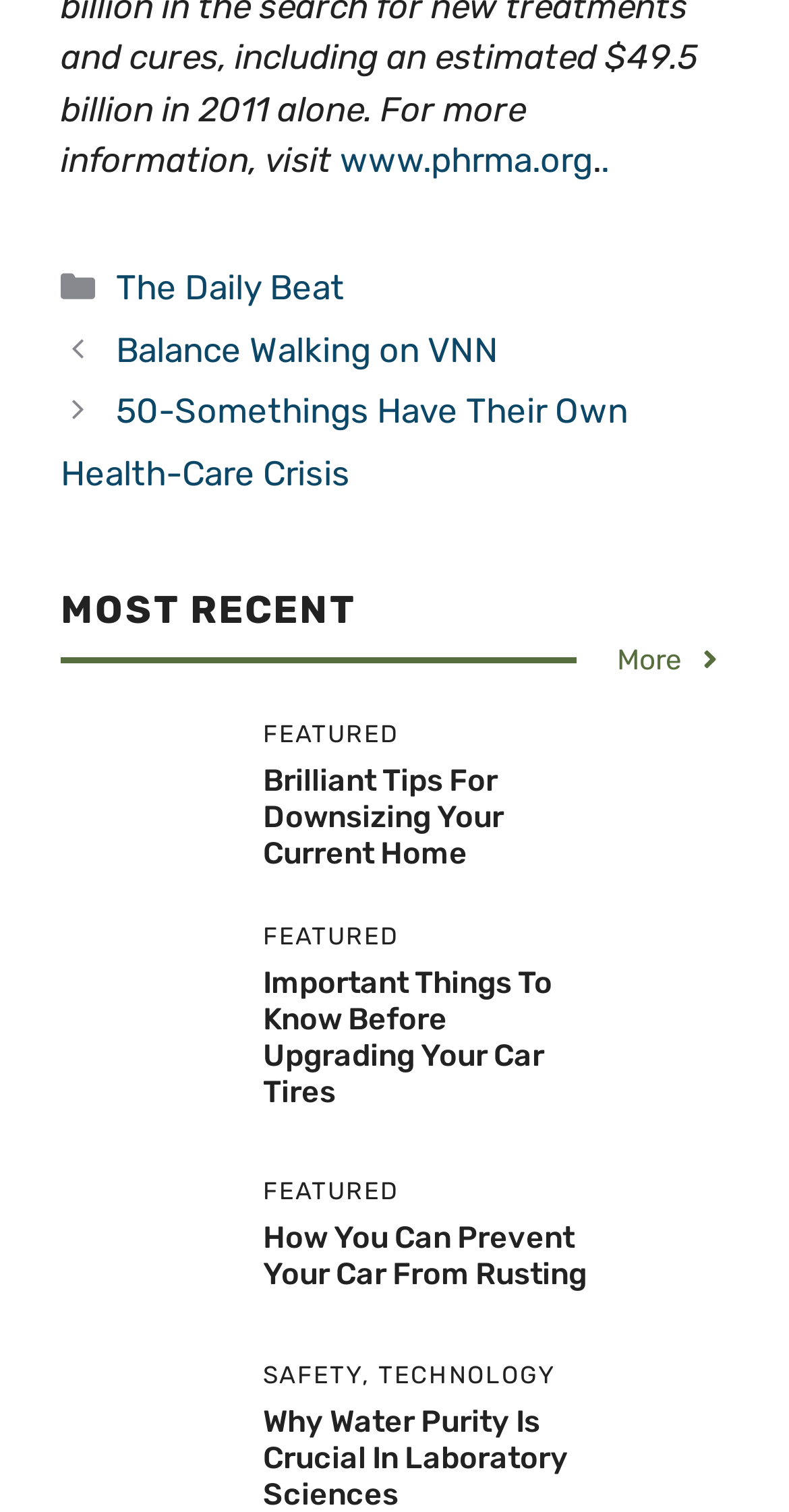What is the title of the second featured article?
Please give a detailed and thorough answer to the question, covering all relevant points.

I looked at the second 'FEATURED' section and found the heading 'Important Things To Know Before Upgrading Your Car Tires', which is the title of the second featured article.